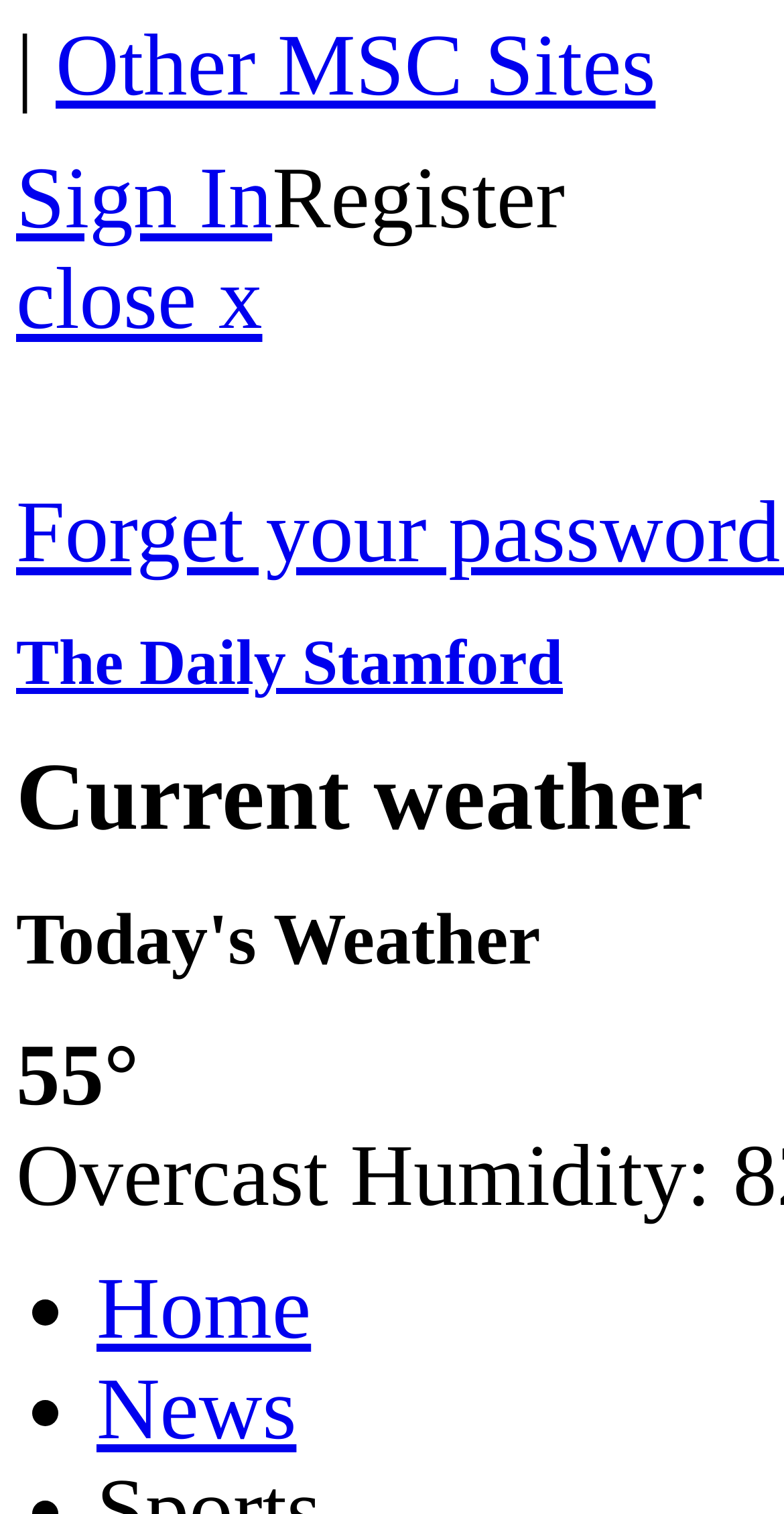Bounding box coordinates should be in the format (top-left x, top-left y, bottom-right x, bottom-right y) and all values should be floating point numbers between 0 and 1. Determine the bounding box coordinate for the UI element described as: Other MSC Sites

[0.071, 0.012, 0.836, 0.076]